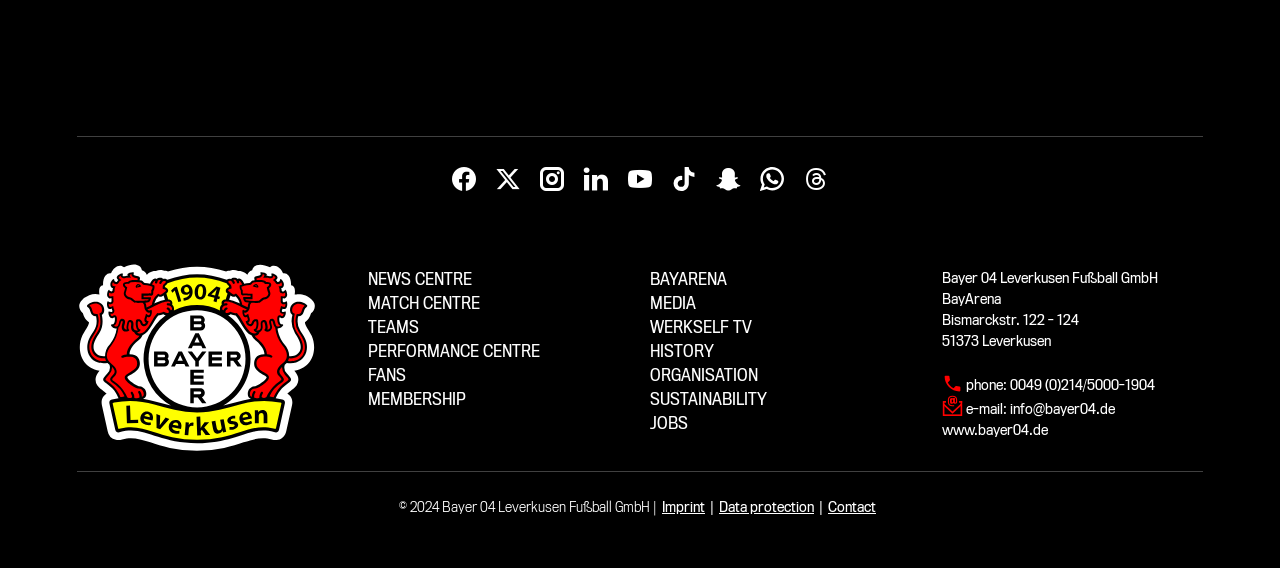Identify the bounding box coordinates of the section to be clicked to complete the task described by the following instruction: "Go to the home page". The coordinates should be four float numbers between 0 and 1, formatted as [left, top, right, bottom].

None